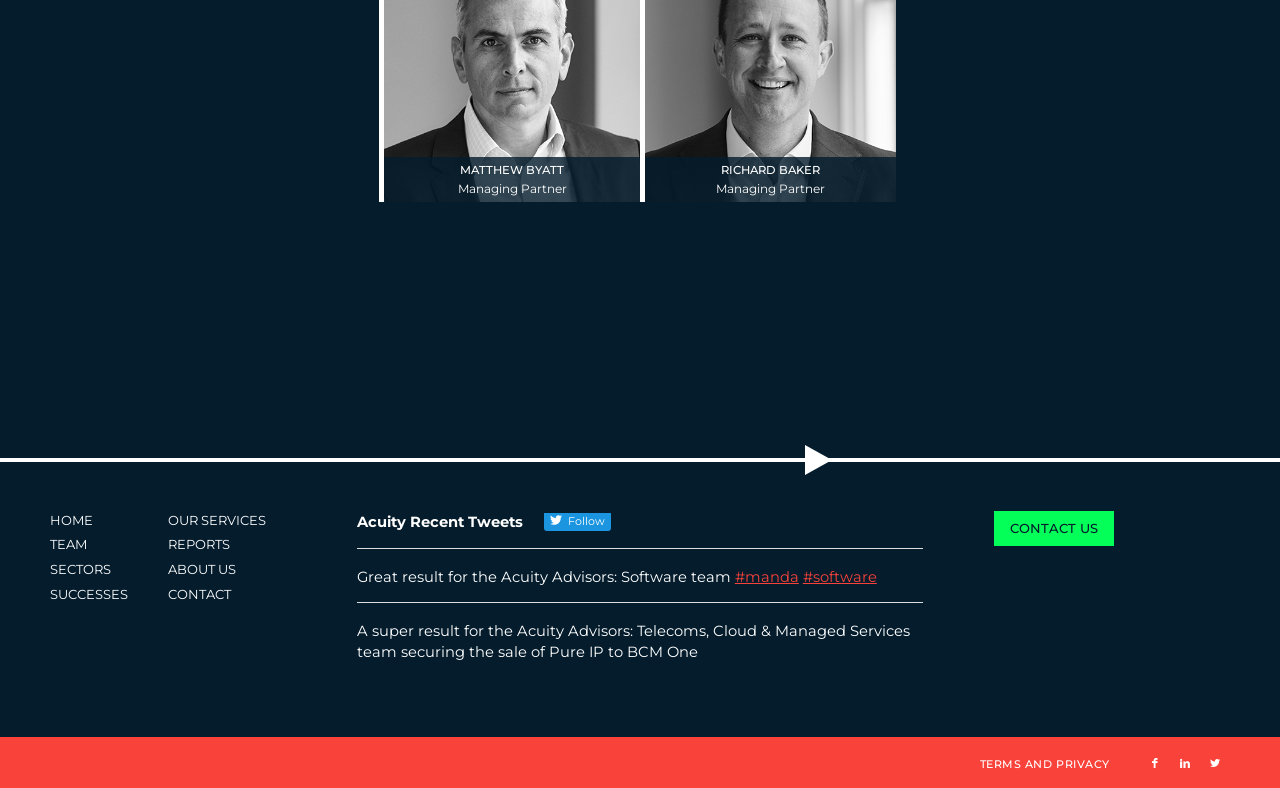Predict the bounding box coordinates of the area that should be clicked to accomplish the following instruction: "Enter email address". The bounding box coordinates should consist of four float numbers between 0 and 1, i.e., [left, top, right, bottom].

[0.039, 0.407, 0.407, 0.46]